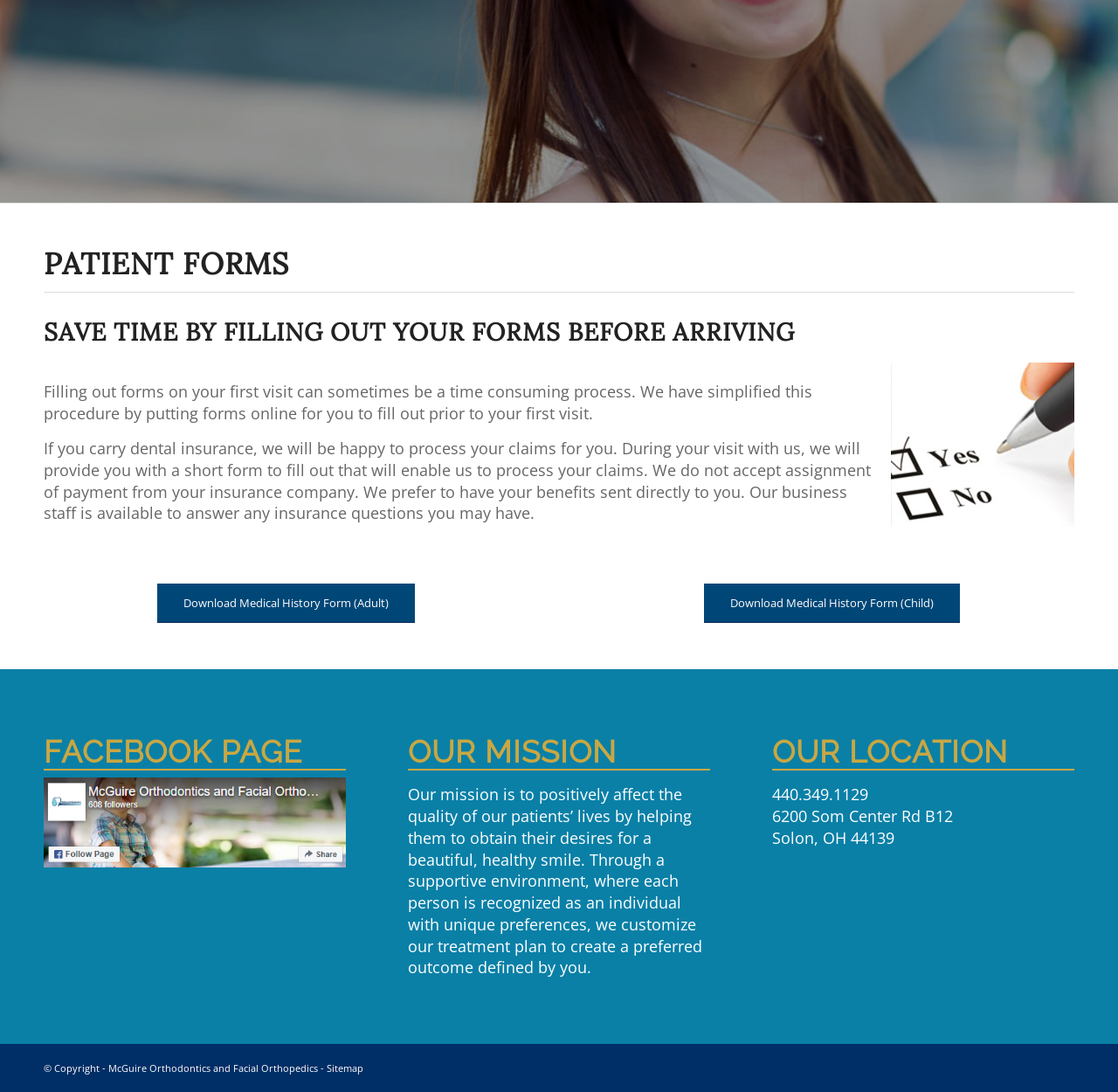Bounding box coordinates should be in the format (top-left x, top-left y, bottom-right x, bottom-right y) and all values should be floating point numbers between 0 and 1. Determine the bounding box coordinate for the UI element described as: 440.349.1129

[0.691, 0.718, 0.776, 0.737]